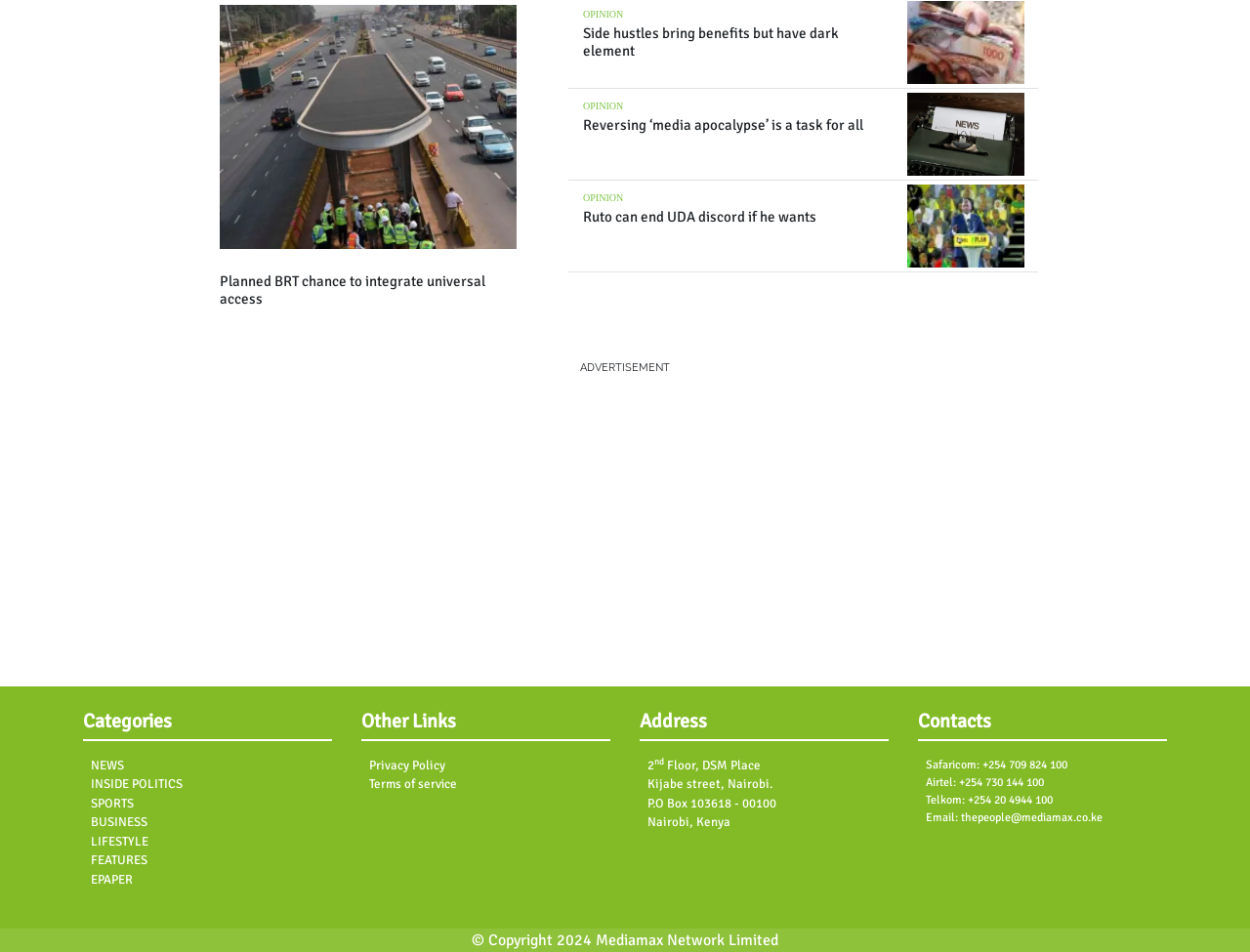Find the bounding box coordinates of the element I should click to carry out the following instruction: "Read the opinion on 'Planned BRT chance to integrate universal access'".

[0.176, 0.286, 0.413, 0.323]